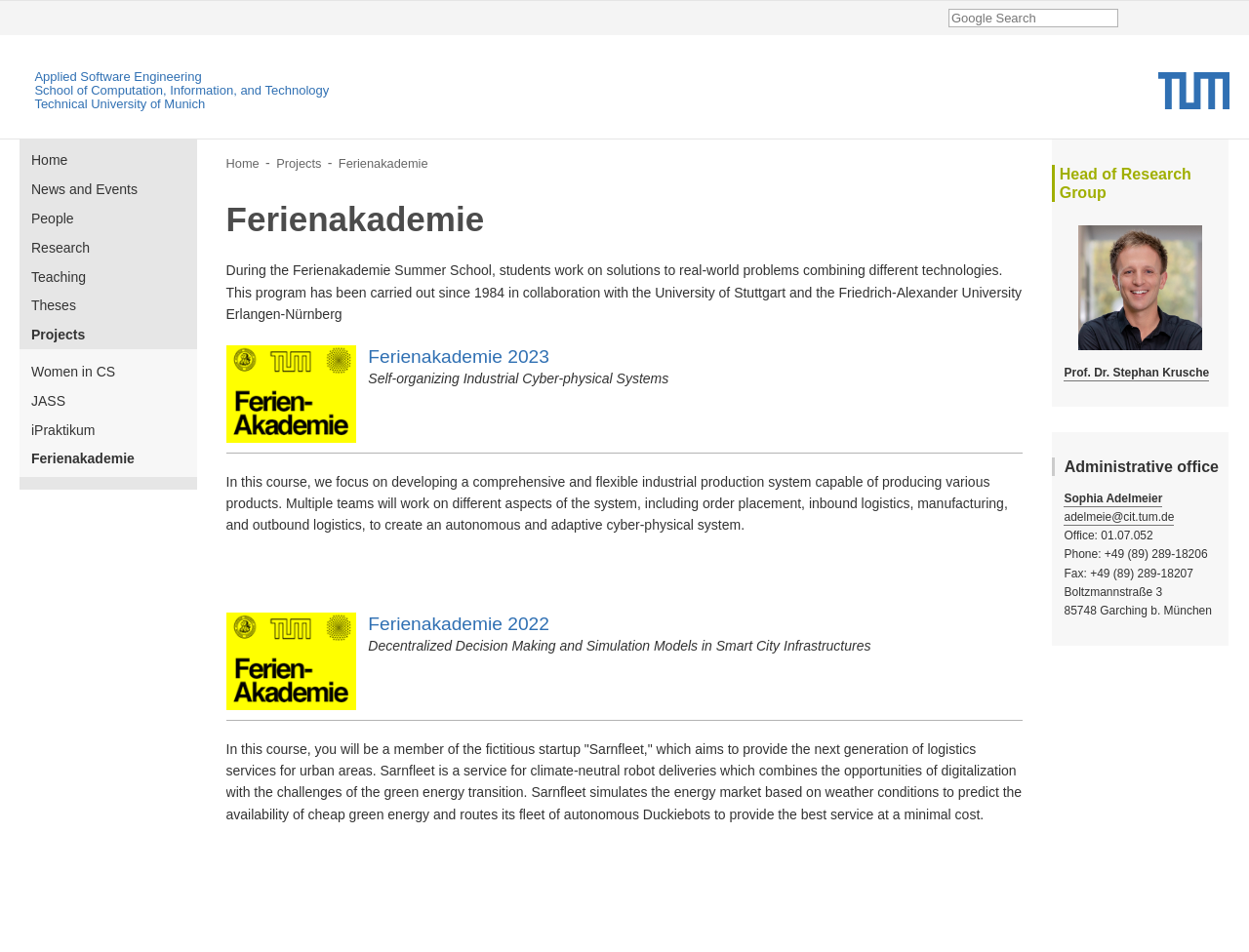Pinpoint the bounding box coordinates of the element that must be clicked to accomplish the following instruction: "Search on Google". The coordinates should be in the format of four float numbers between 0 and 1, i.e., [left, top, right, bottom].

[0.759, 0.009, 0.895, 0.029]